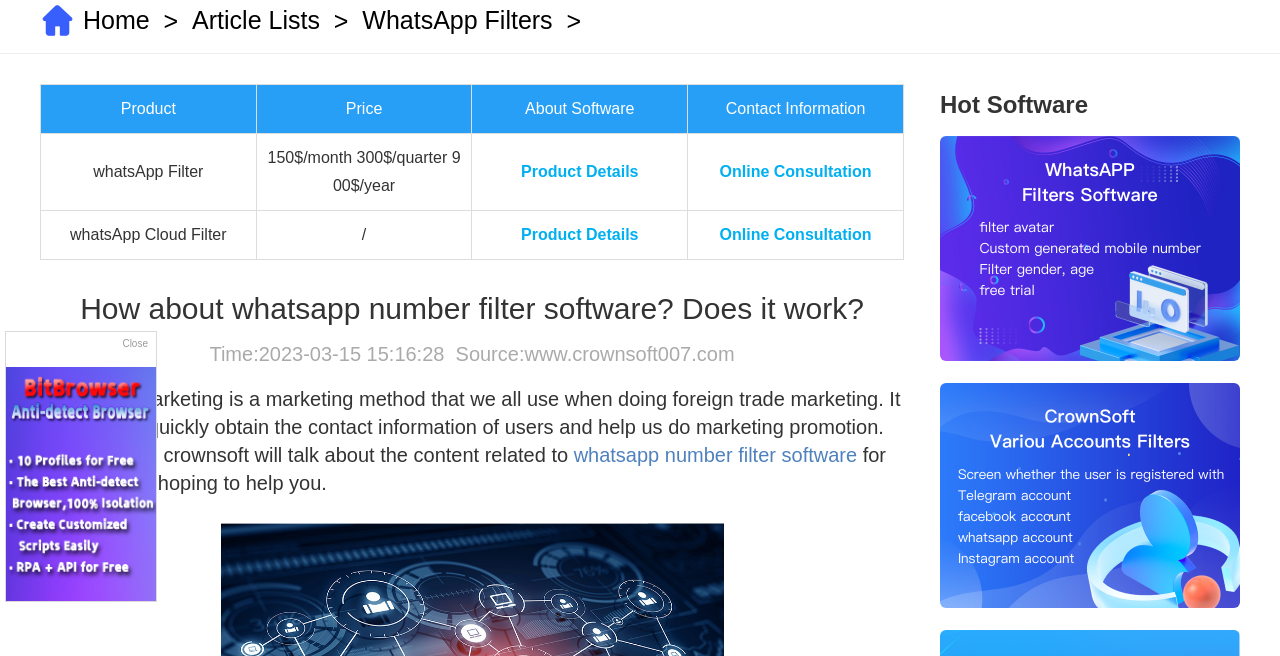Determine the bounding box coordinates of the UI element that matches the following description: "Juneau Historic Gold Panning Adventure". The coordinates should be four float numbers between 0 and 1 in the format [left, top, right, bottom].

None